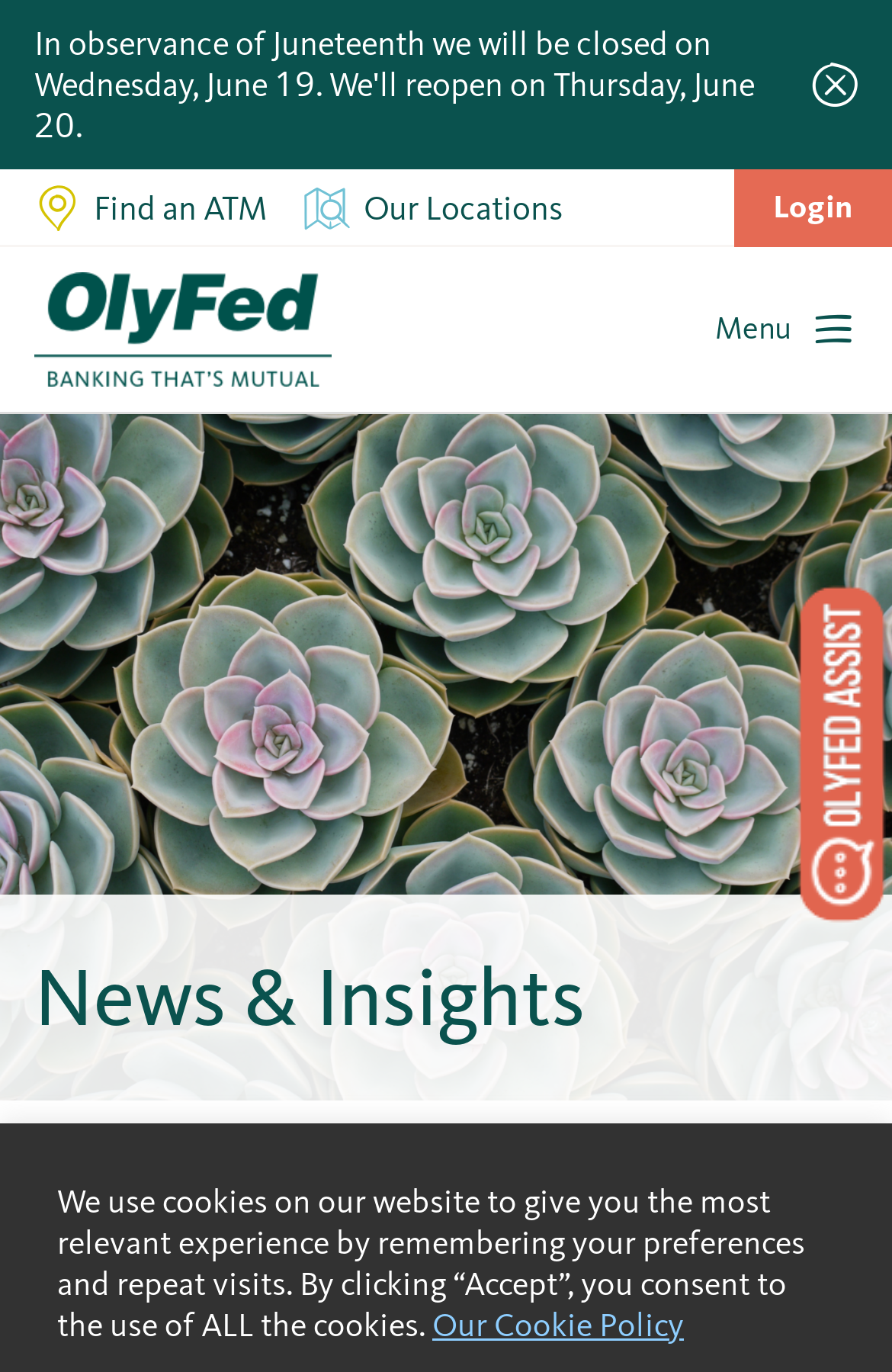Provide a thorough summary of the webpage.

The webpage is about Carrie Whisler, who has been named Chief Credit Officer at Olympia Federal Savings. At the top right corner, there is a button with an icon, and below it, there are three links: "Find an ATM", "Our Locations", and "Login", each accompanied by a small image. To the left of these links, there is a link to "Olympia Federal Savings" with a logo image.

In the middle of the page, there is a heading "News & Insights" with three links underneath: "Small Business", "Your OlyFed", and a comma separating the two links. Below this section, there is a paragraph of text about the use of cookies on the website, followed by a link to "Our Cookie Policy".

At the bottom right corner, there is a button with no text. The overall layout of the page is organized, with clear headings and concise text.